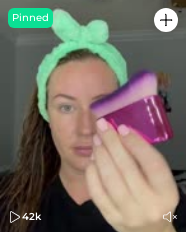Offer an in-depth description of the image shown.

In this captivating video clip, a woman is showcasing a vibrant cosmetic tool, wearing a playful green headband that adds a pop of color to her look. She is demonstrating the use of a pink, angular beauty applicator, likely intended for makeup application or skincare. The scene suggests a beauty or makeup tutorial, with a focus on product demonstration. The video is marked as "Pinned," indicating its importance or popularity, and has garnered 42k views, showcasing its appeal among viewers. This engaging presentation is a part of a series highlighting renowned beauty products, particularly the "Myth of Utopia Face Kabuki Brush 360" from LAMEL, known for its quality in makeup application.